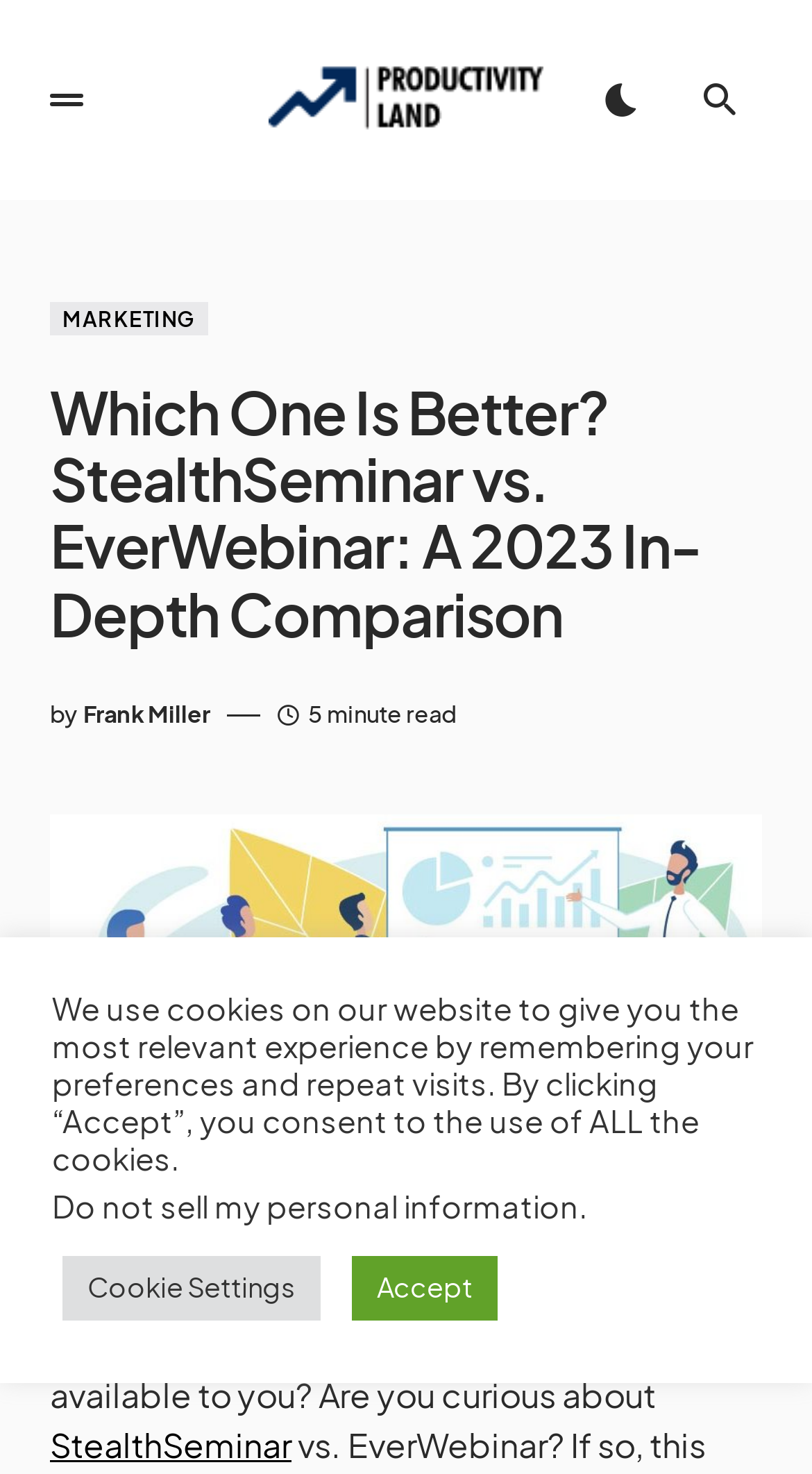Using the format (top-left x, top-left y, bottom-right x, bottom-right y), and given the element description, identify the bounding box coordinates within the screenshot: Marketing

[0.062, 0.205, 0.255, 0.228]